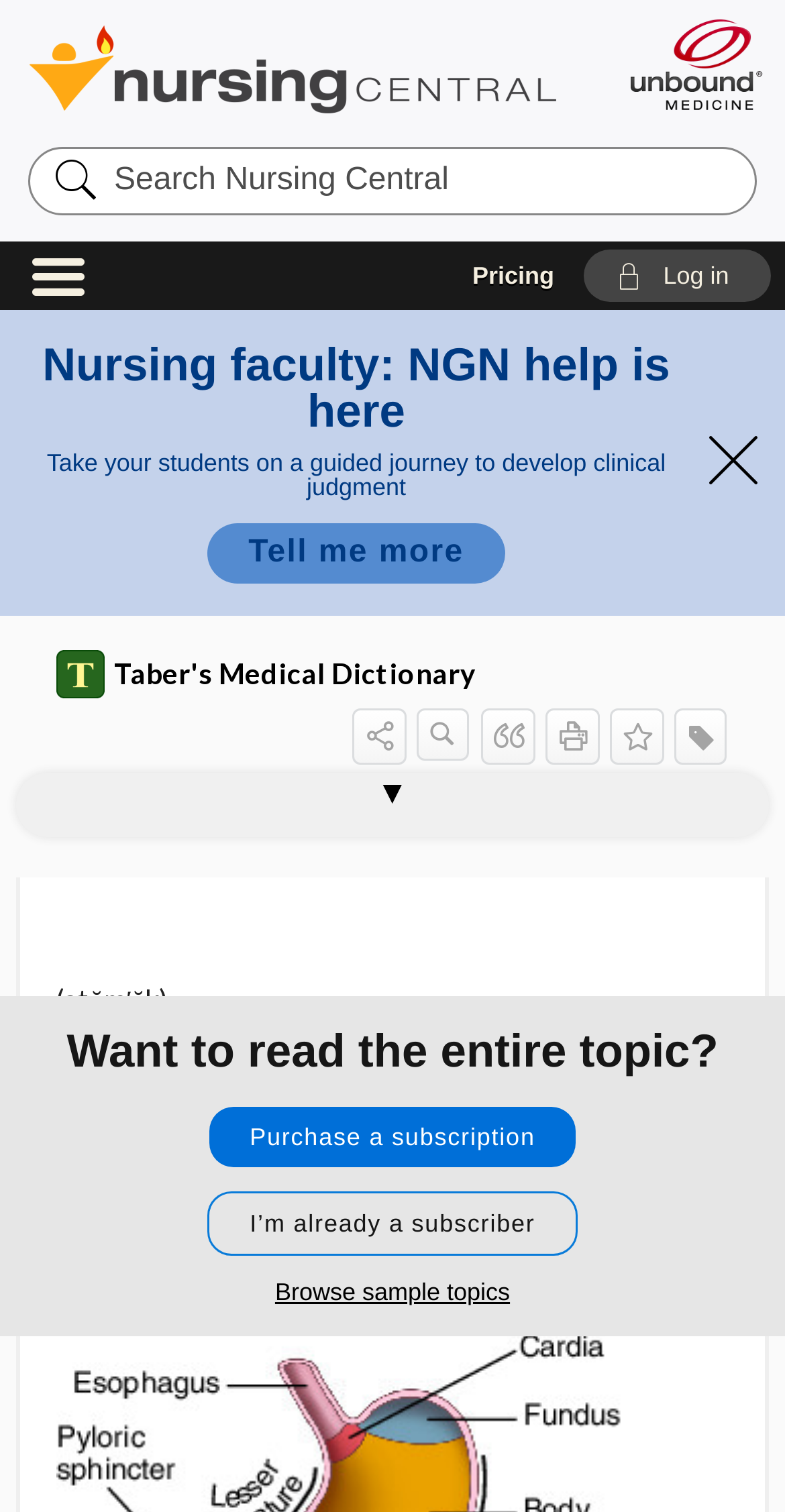Determine the bounding box coordinates of the clickable element necessary to fulfill the instruction: "Learn more about Taber's Medical Dictionary". Provide the coordinates as four float numbers within the 0 to 1 range, i.e., [left, top, right, bottom].

[0.071, 0.43, 0.605, 0.462]